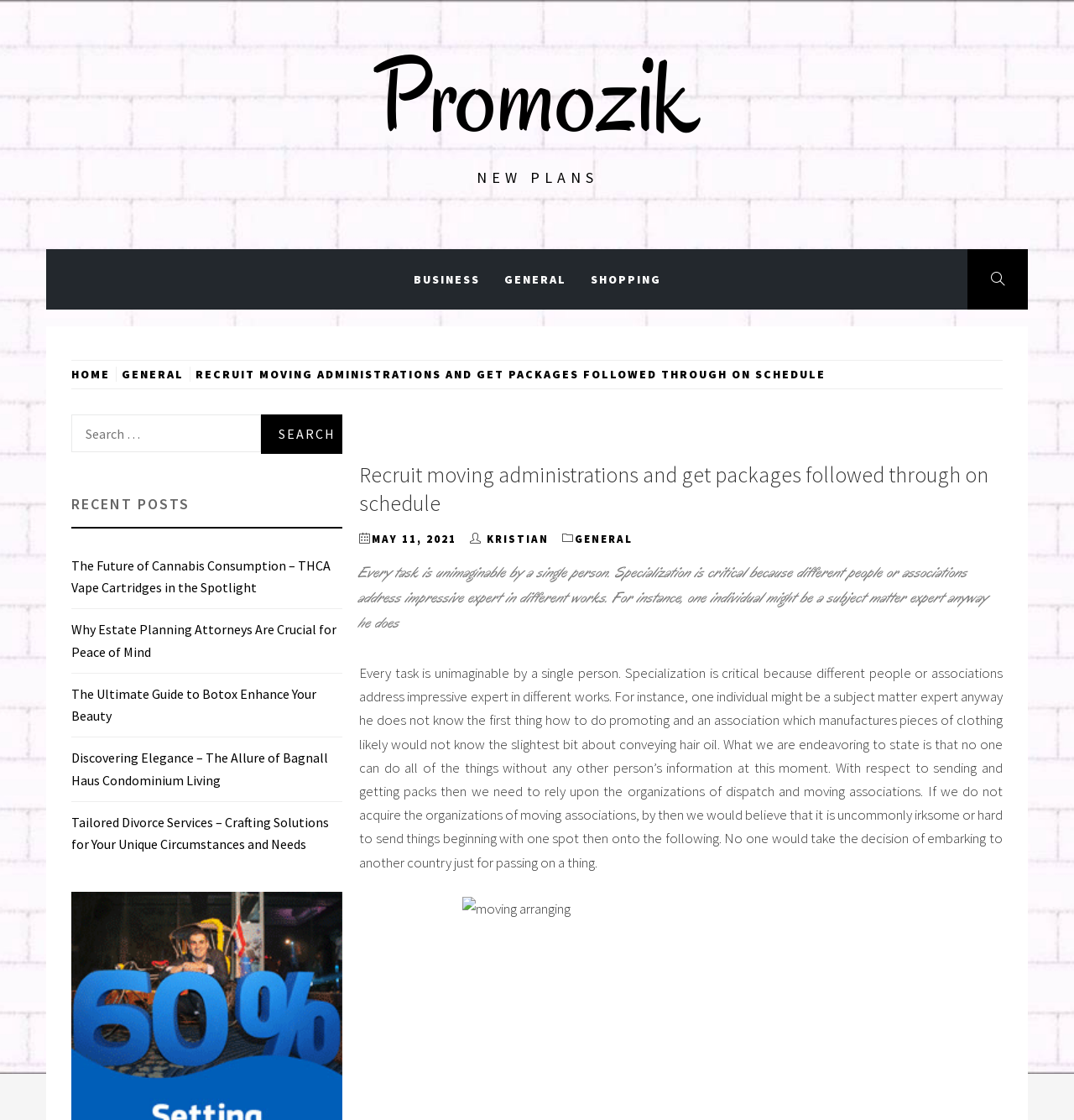Elaborate on the different components and information displayed on the webpage.

The webpage is about Promozik, a company that provides moving administrations and package tracking services. At the top of the page, there is a link to the company's name, "Promozik", and a text "NEW PLANS" next to it. Below these elements, there are three links: "BUSINESS", "GENERAL", and "SHOPPING", which are likely categories or services offered by the company.

On the left side of the page, there is a navigation menu, also known as breadcrumbs, which shows the current page's location in the website's hierarchy. The menu consists of links to "HOME", "GENERAL", and the current page's title, "RECRUIT MOVING ADMINISTRATIONS AND GET PACKAGES FOLLOWED THROUGH ON SCHEDULE".

The main content of the page is divided into two sections. The first section has a heading with the same title as the page, followed by a paragraph of text that discusses the importance of specialization and how it applies to moving and package delivery services. Below this text, there is a link to the date "MAY 11, 2021", the author's name "KRISTIAN", and a category link "GENERAL".

The second section is a list of recent posts, titled "RECENT POSTS", which contains five links to different articles. The articles' titles are "The Future of Cannabis Consumption – THCA Vape Cartridges in the Spotlight", "Why Estate Planning Attorneys Are Crucial for Peace of Mind", "The Ultimate Guide to Botox Enhance Your Beauty", "Discovering Elegance – The Allure of Bagnall Haus Condominium Living", and "Tailored Divorce Services – Crafting Solutions for Your Unique Circumstances and Needs".

On the top right side of the page, there is a search box with a button labeled "Search", allowing users to search for specific content on the website.